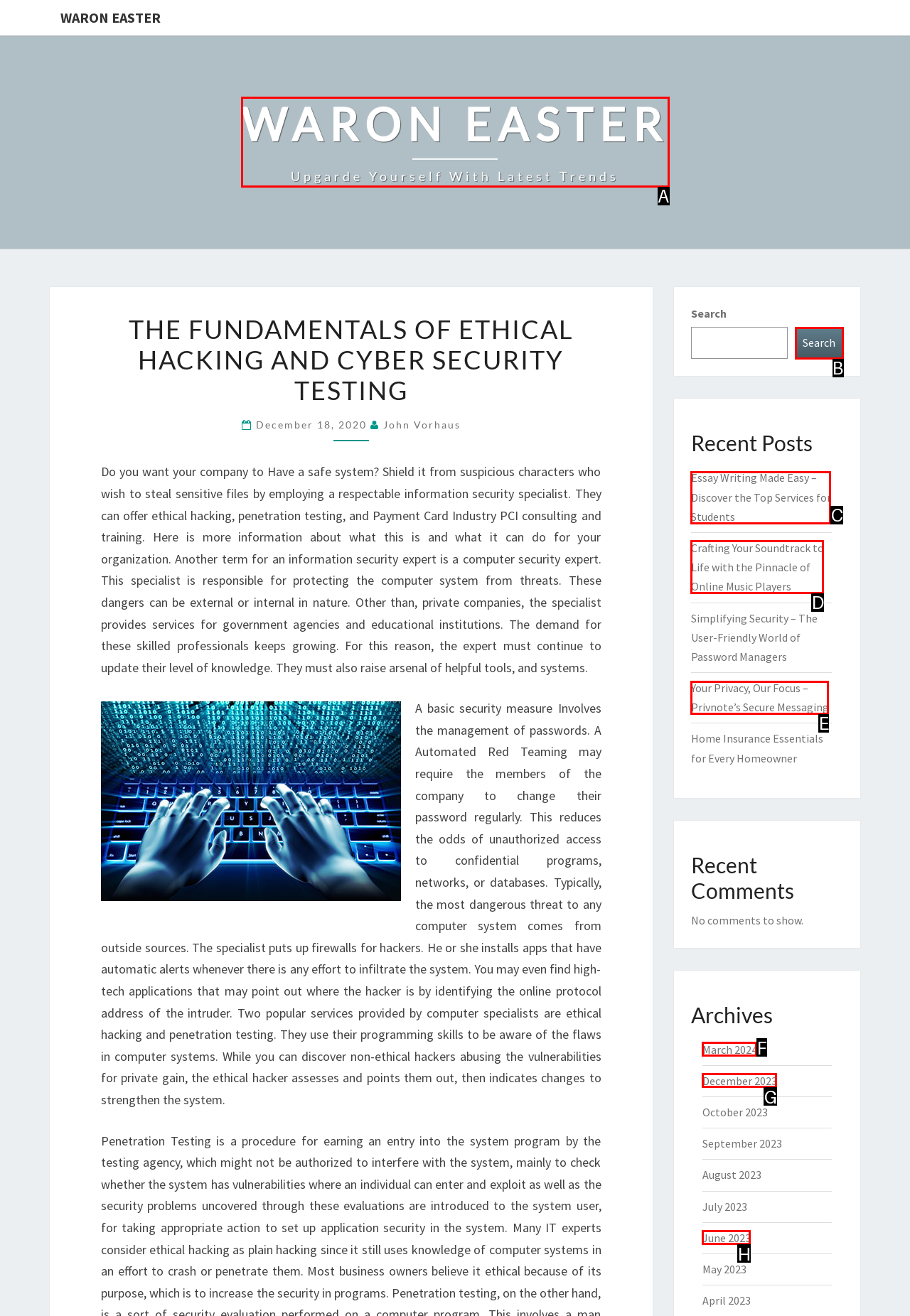Determine the letter of the UI element I should click on to complete the task: Read the recent post Essay Writing Made Easy – Discover the Top Services for Students from the provided choices in the screenshot.

C